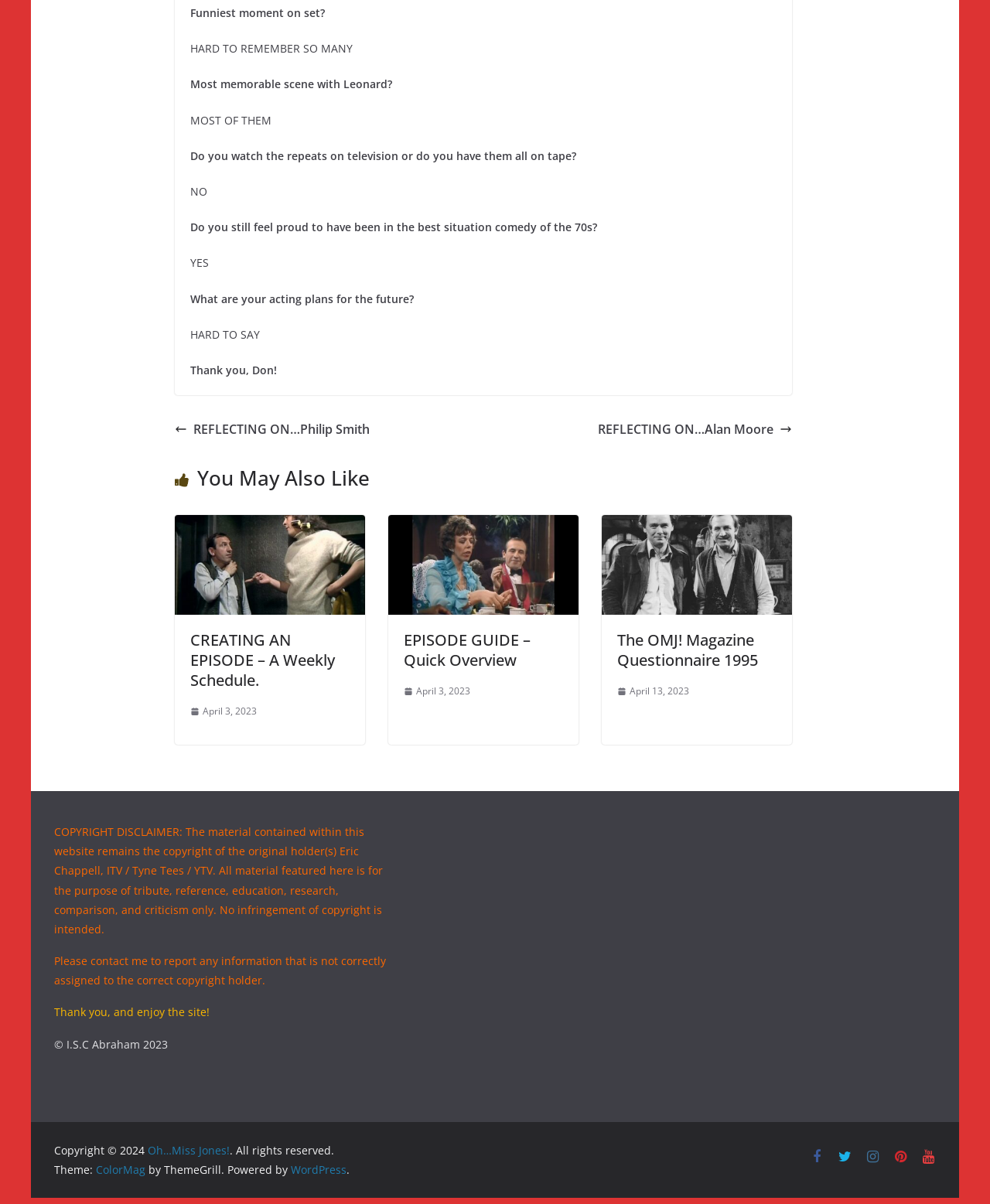What is the name of the person being reflected on?
Look at the webpage screenshot and answer the question with a detailed explanation.

The question is asking about the person being reflected on, and the answer can be found in the link 'REFLECTING ON…Philip Smith' which is located at the top of the webpage.